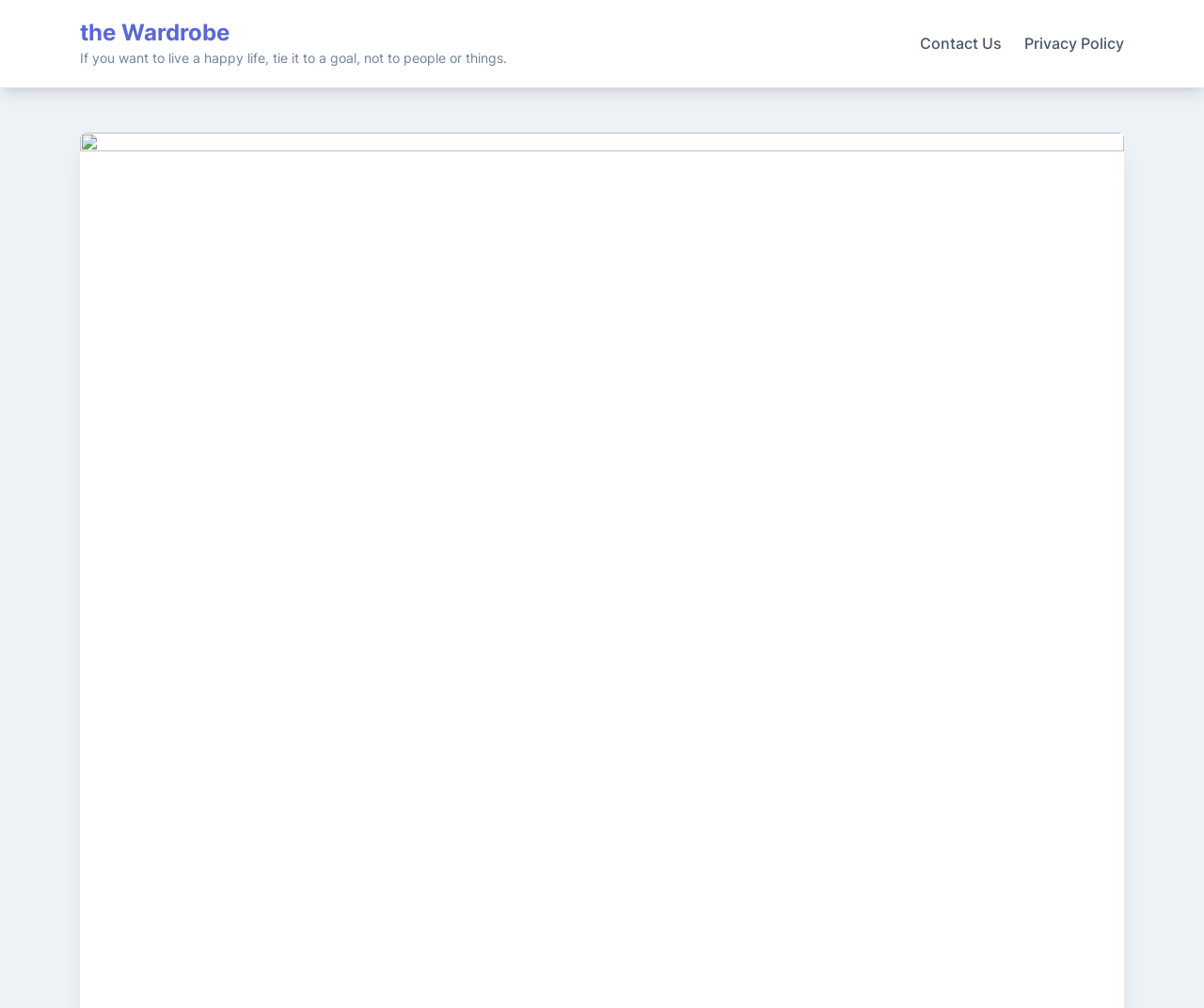Provide the bounding box coordinates of the UI element that matches the description: "the Wardrobe".

[0.066, 0.019, 0.191, 0.046]